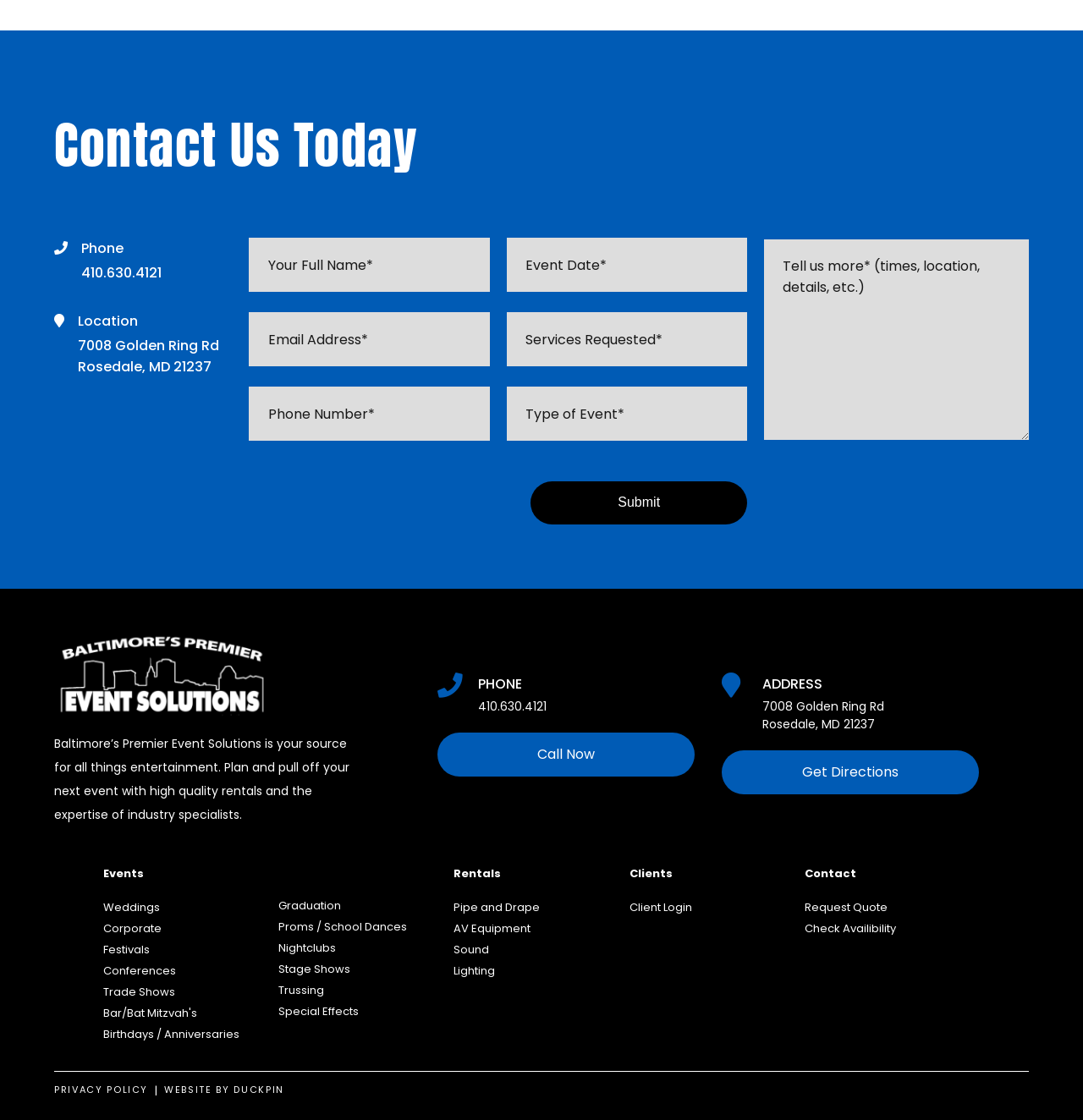Find the UI element described as: "Birthdays / Anniversaries" and predict its bounding box coordinates. Ensure the coordinates are four float numbers between 0 and 1, [left, top, right, bottom].

[0.095, 0.916, 0.221, 0.93]